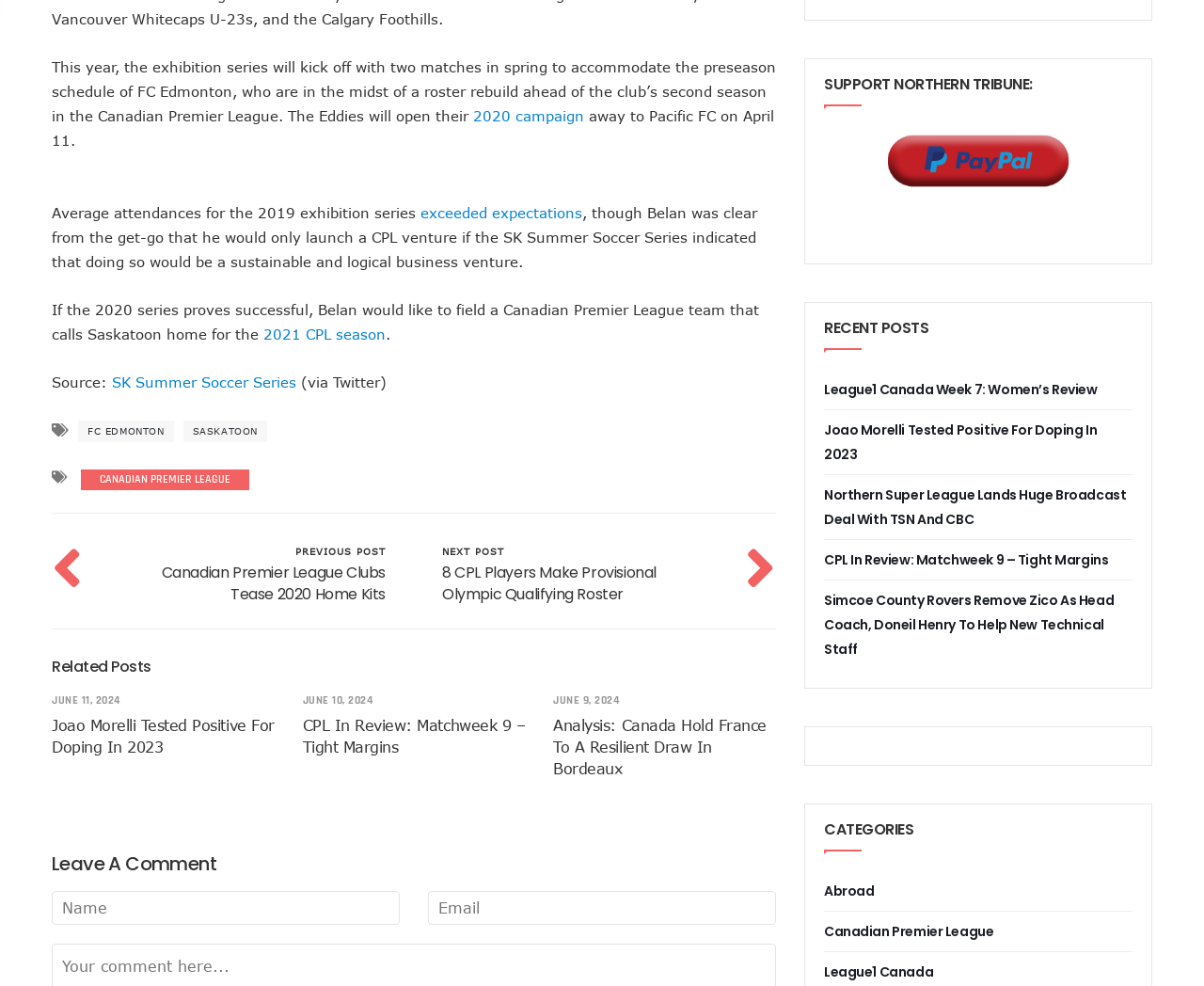Please predict the bounding box coordinates of the element's region where a click is necessary to complete the following instruction: "Click the link to read about FC Edmonton". The coordinates should be represented by four float numbers between 0 and 1, i.e., [left, top, right, bottom].

[0.065, 0.426, 0.144, 0.448]